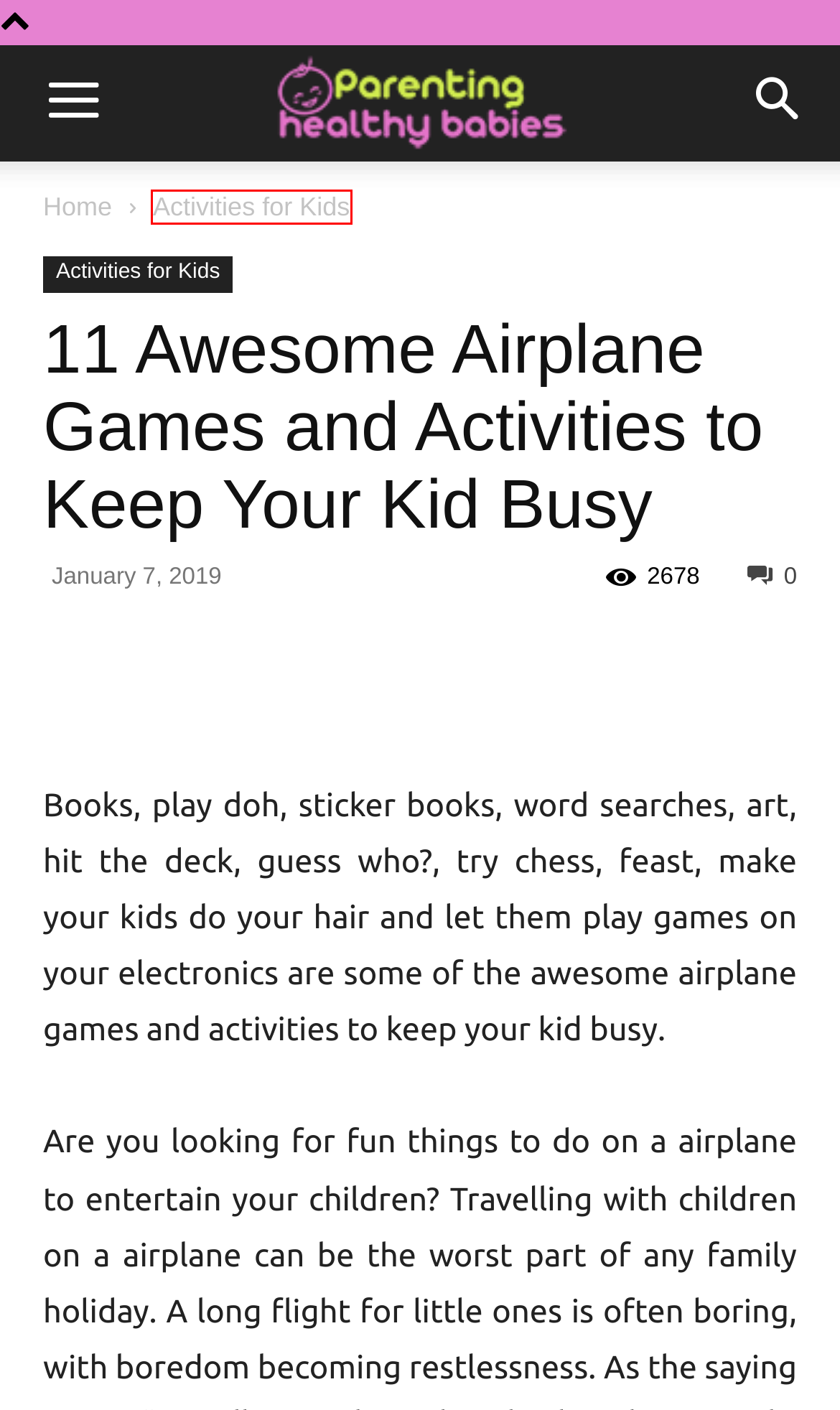You are presented with a screenshot of a webpage with a red bounding box. Select the webpage description that most closely matches the new webpage after clicking the element inside the red bounding box. The options are:
A. 10 Pregnancy Foods to get a Fair Baby | Parenting Healthy Babies
B. Parenting Healthy Babies
C. 11 Fabulous Meditation Apps for Parents | Parenting Healthy Babies
D. 11 Best Wrestling Games for Kids | Parenting Healthy Babies
E. 15 Cute and Creative DIY Mother's Day Card Ideas
F. Top 15 Superhero Movies For Kids Of All Age Groups
G. 75 Tricky Riddles for Teens - Parenting Healthy Babies
H. Activities for Kids Archives - Parenting Healthy Babies

H